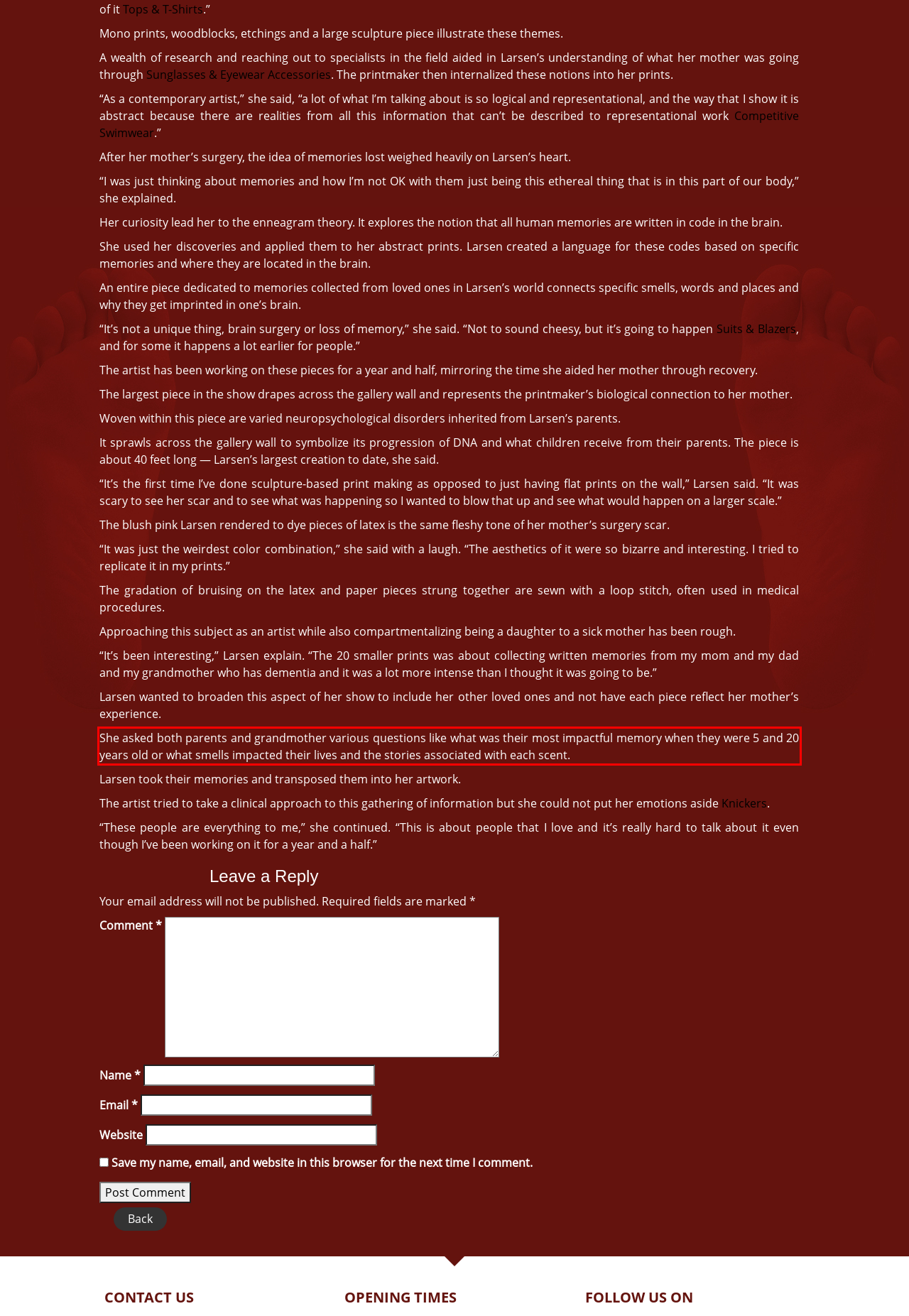Examine the webpage screenshot and use OCR to recognize and output the text within the red bounding box.

She asked both parents and grandmother various questions like what was their most impactful memory when they were 5 and 20 years old or what smells impacted their lives and the stories associated with each scent.